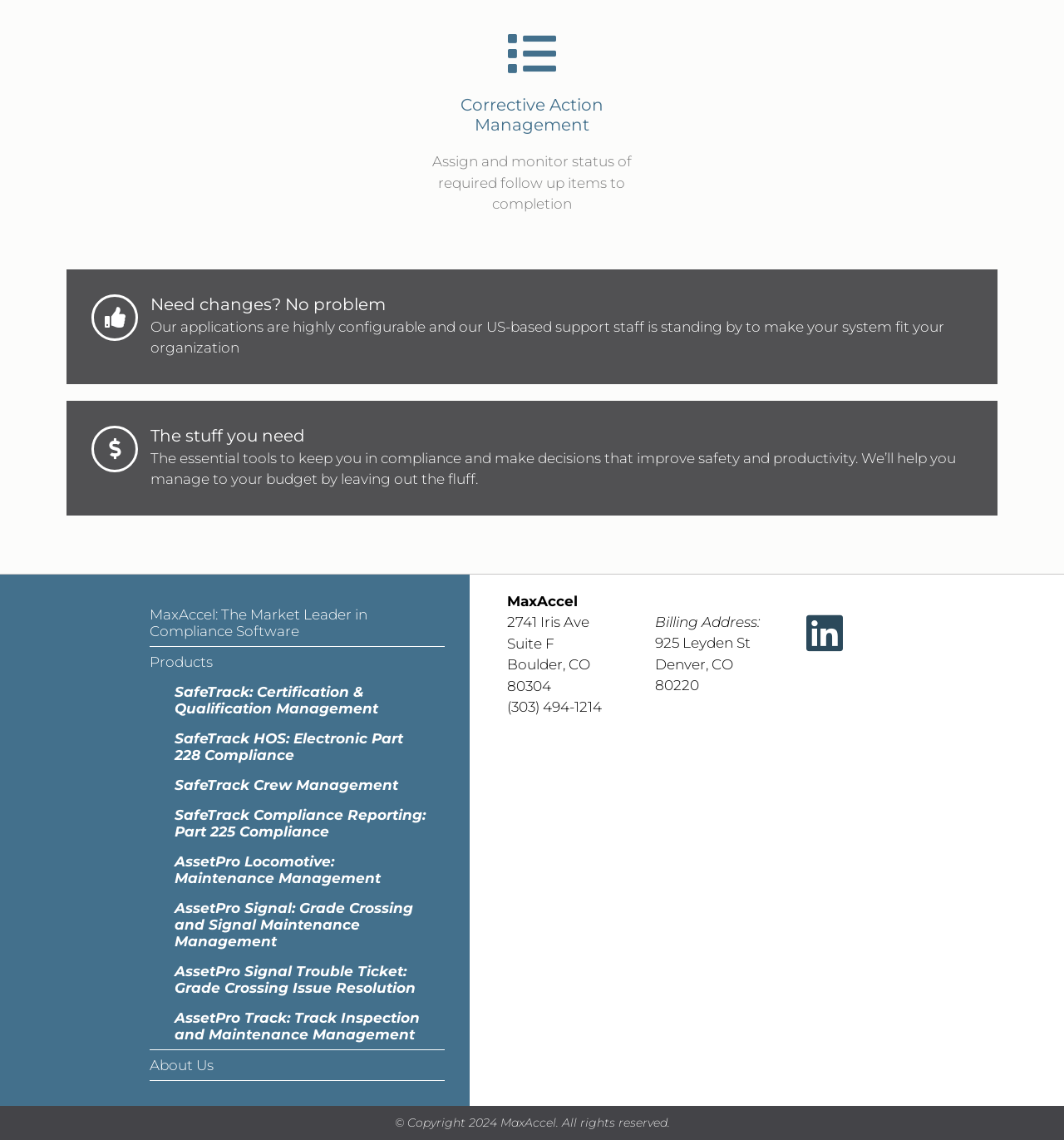What is the phone number of the company?
Answer the question in a detailed and comprehensive manner.

The static text '(303) 494-1214' is likely the phone number of the company, as it is listed alongside the company's address.